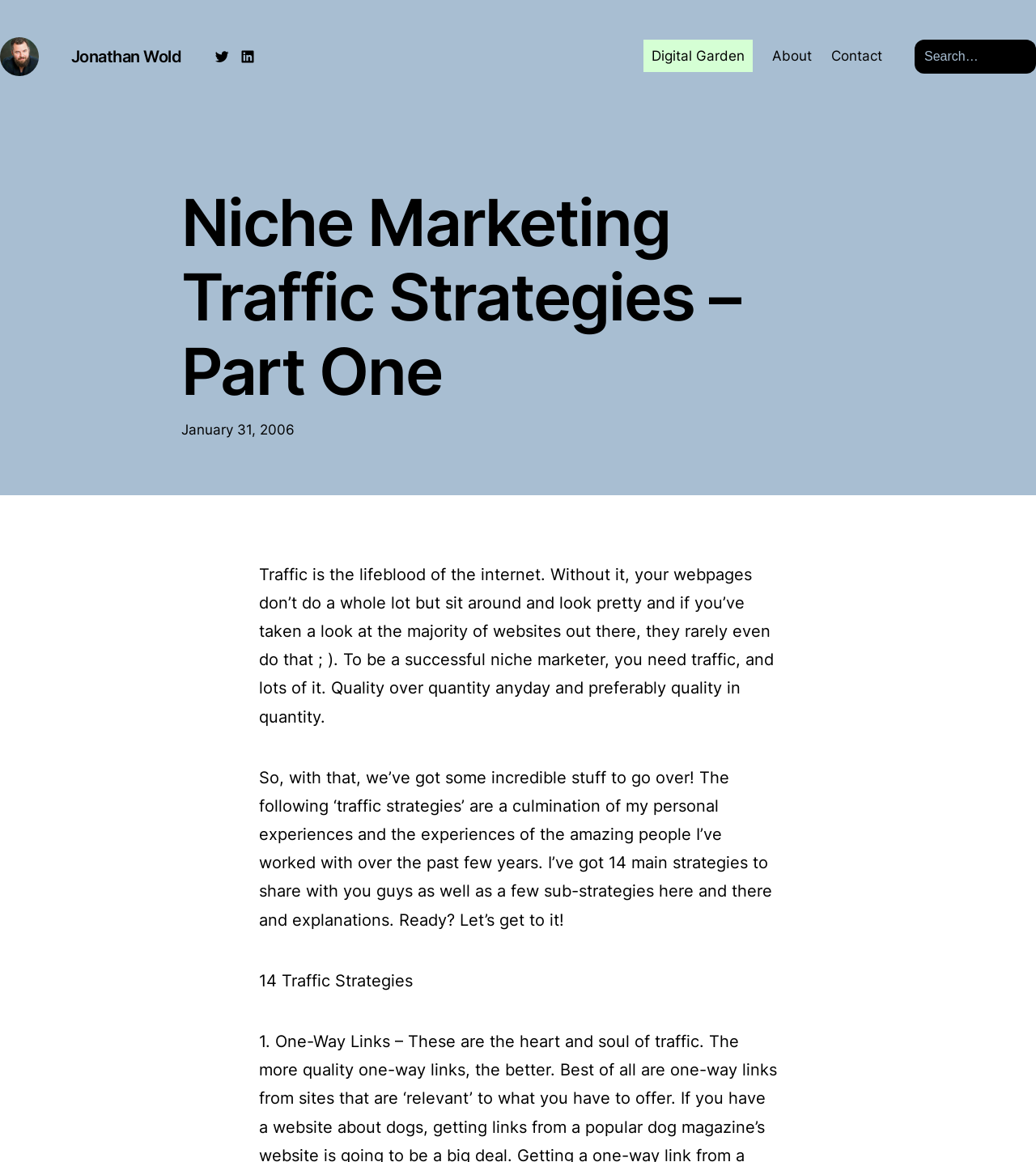Extract the bounding box coordinates for the UI element described as: "Digital Garden".

[0.621, 0.038, 0.727, 0.058]